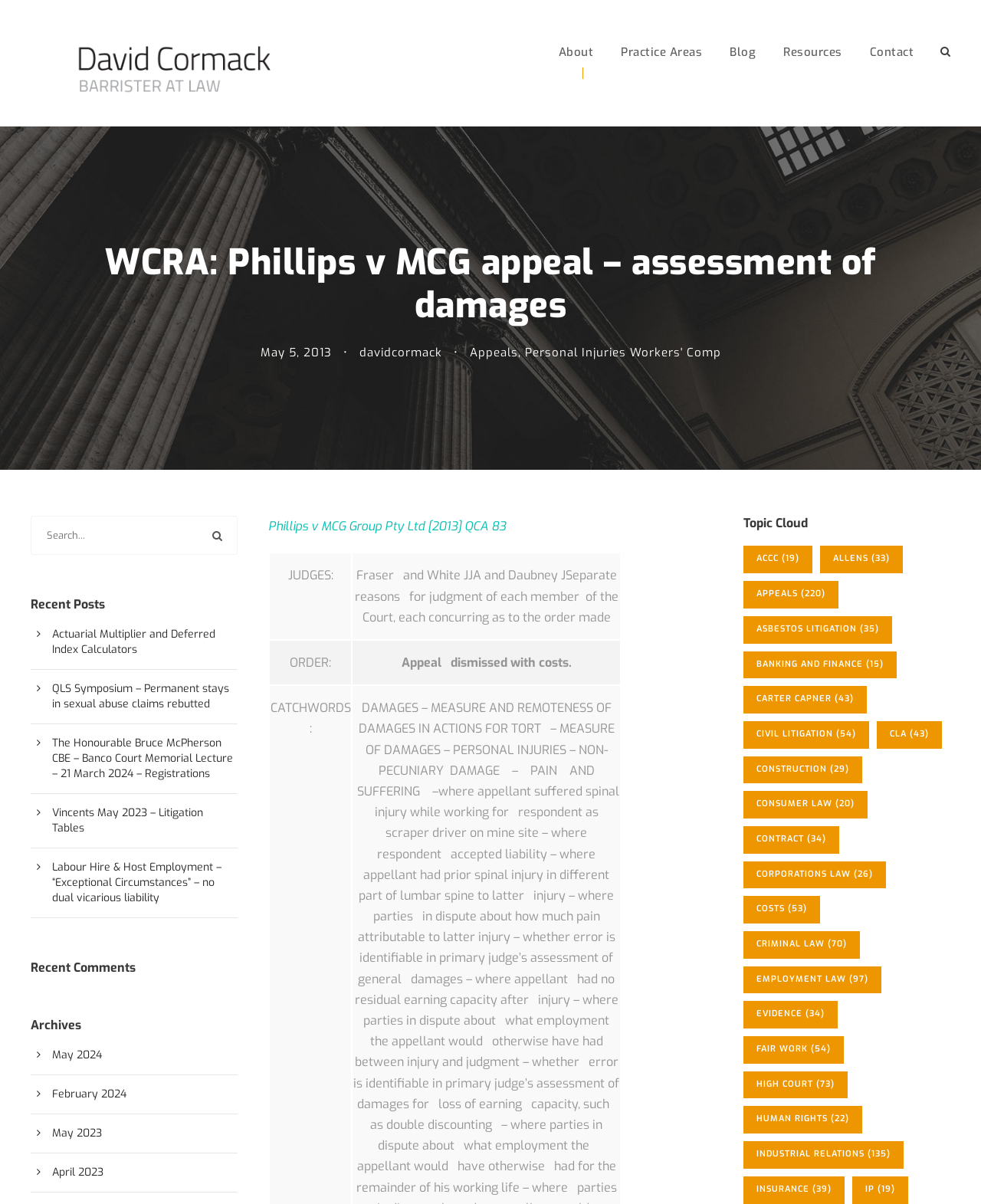Please find the top heading of the webpage and generate its text.

WCRA: Phillips v MCG appeal – assessment of damages